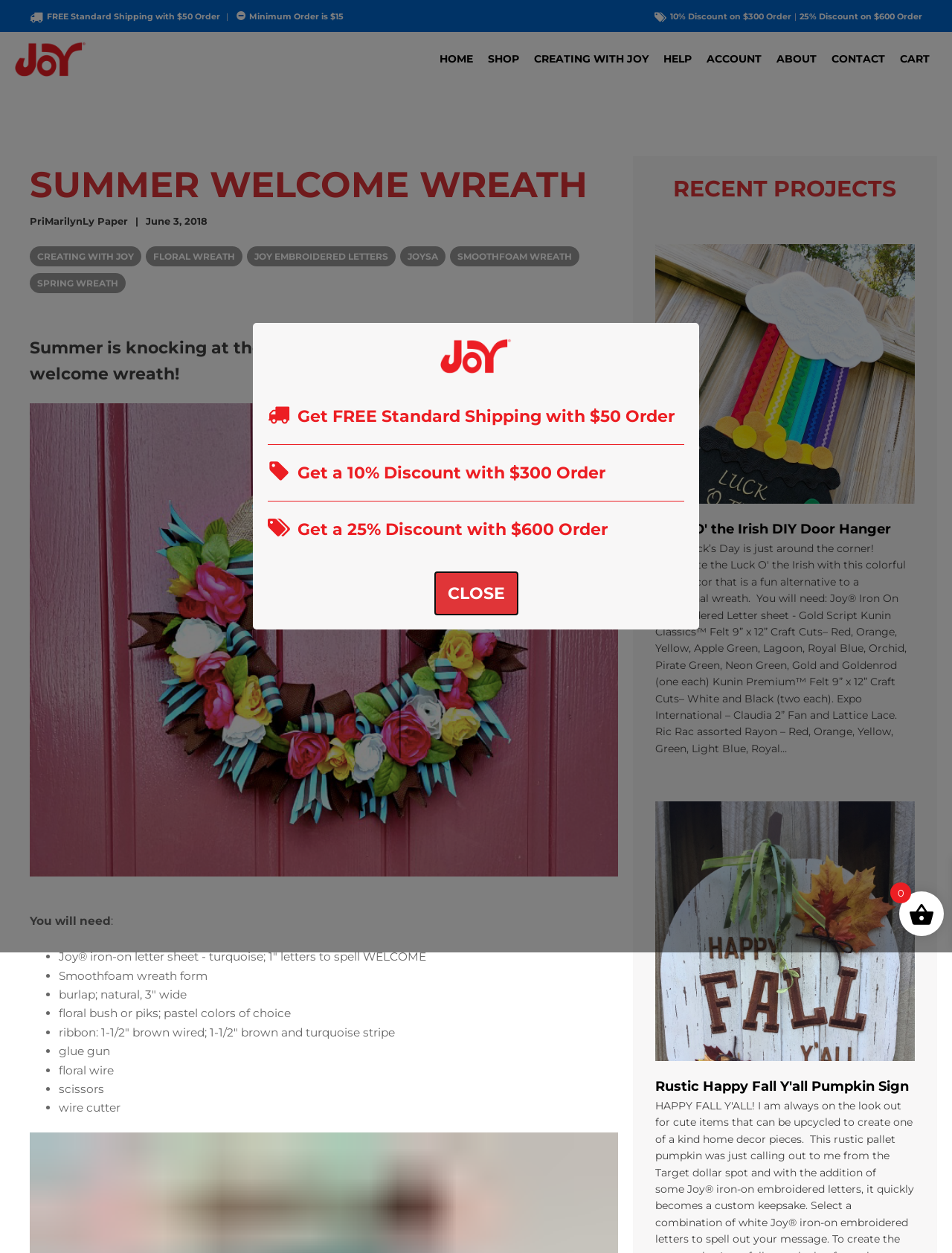What is the minimum order amount for free standard shipping?
Look at the screenshot and respond with one word or a short phrase.

$50